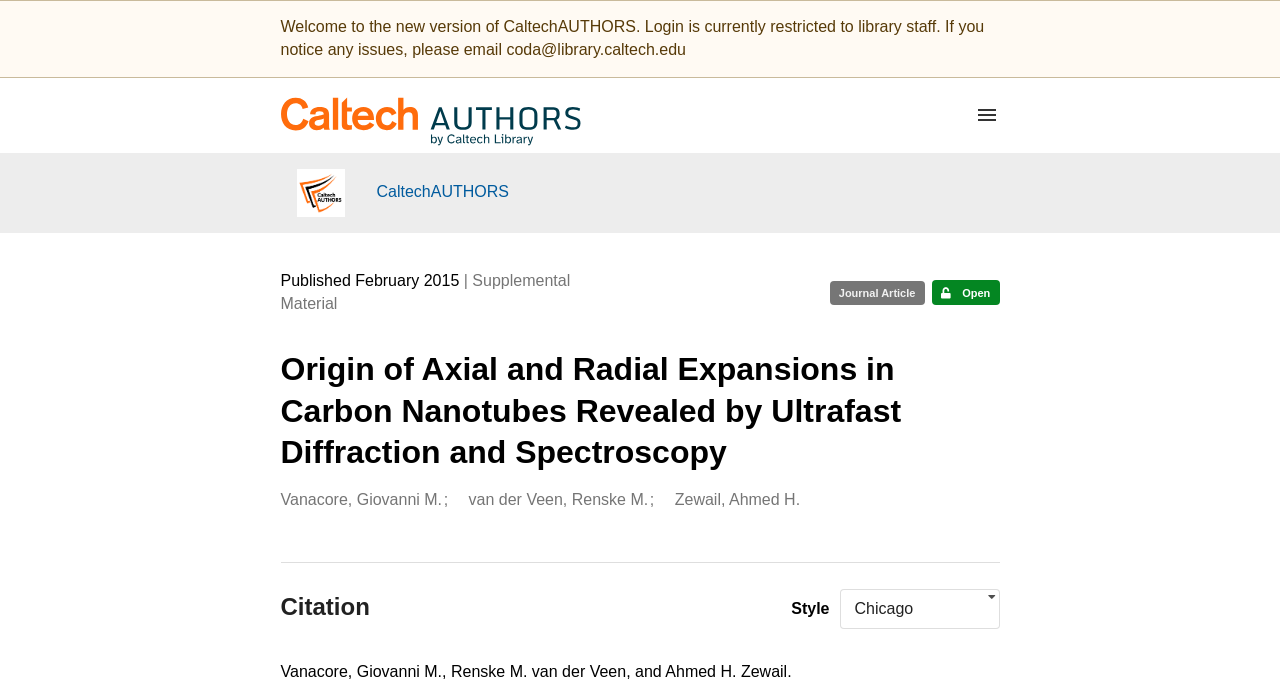What is the type of resource?
Provide an in-depth and detailed explanation in response to the question.

I found the resource type by looking at the 'Publication date and version number' region, where it says 'Journal Article'.